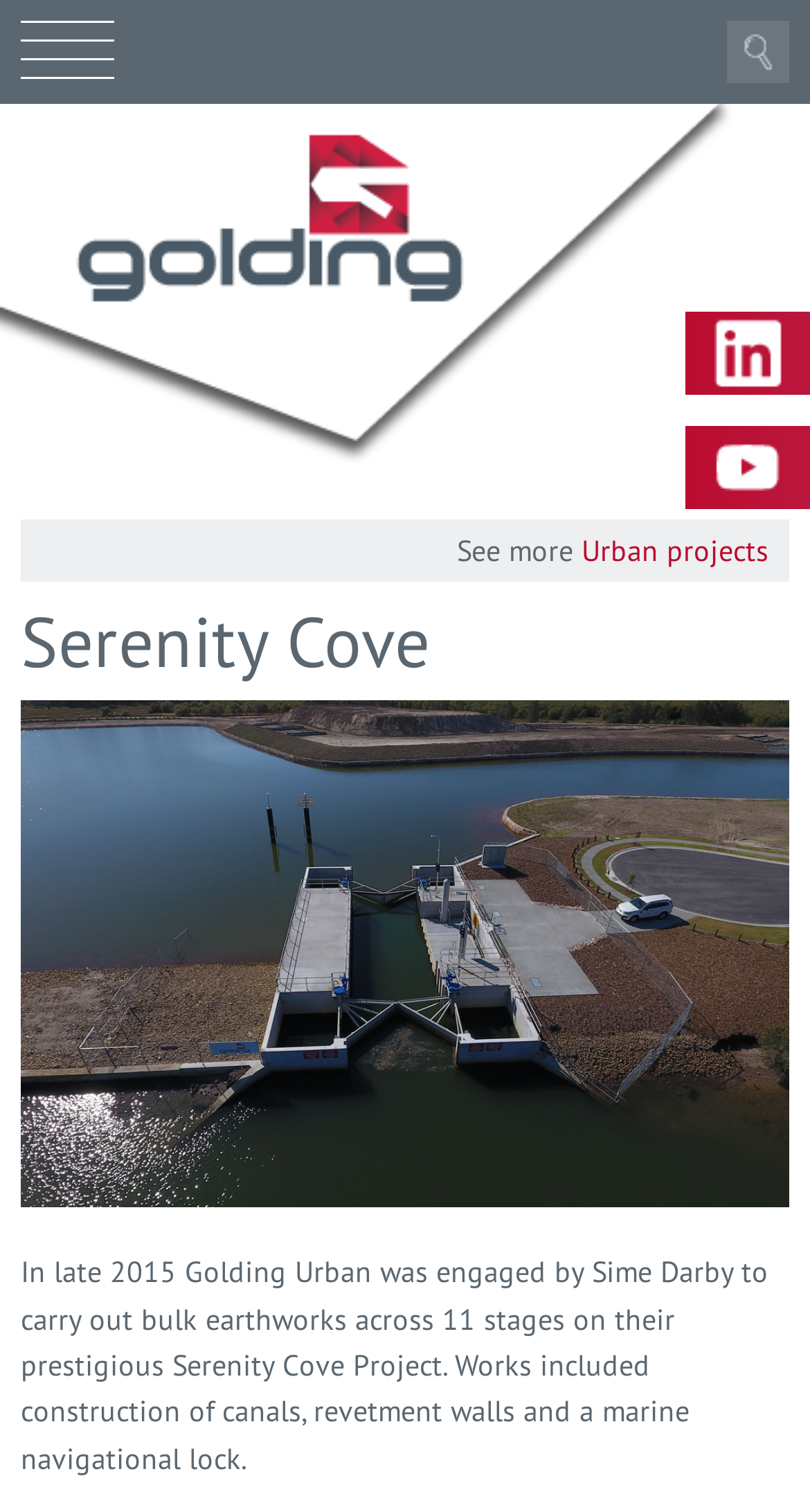What is the name of the project?
From the screenshot, provide a brief answer in one word or phrase.

Serenity Cove